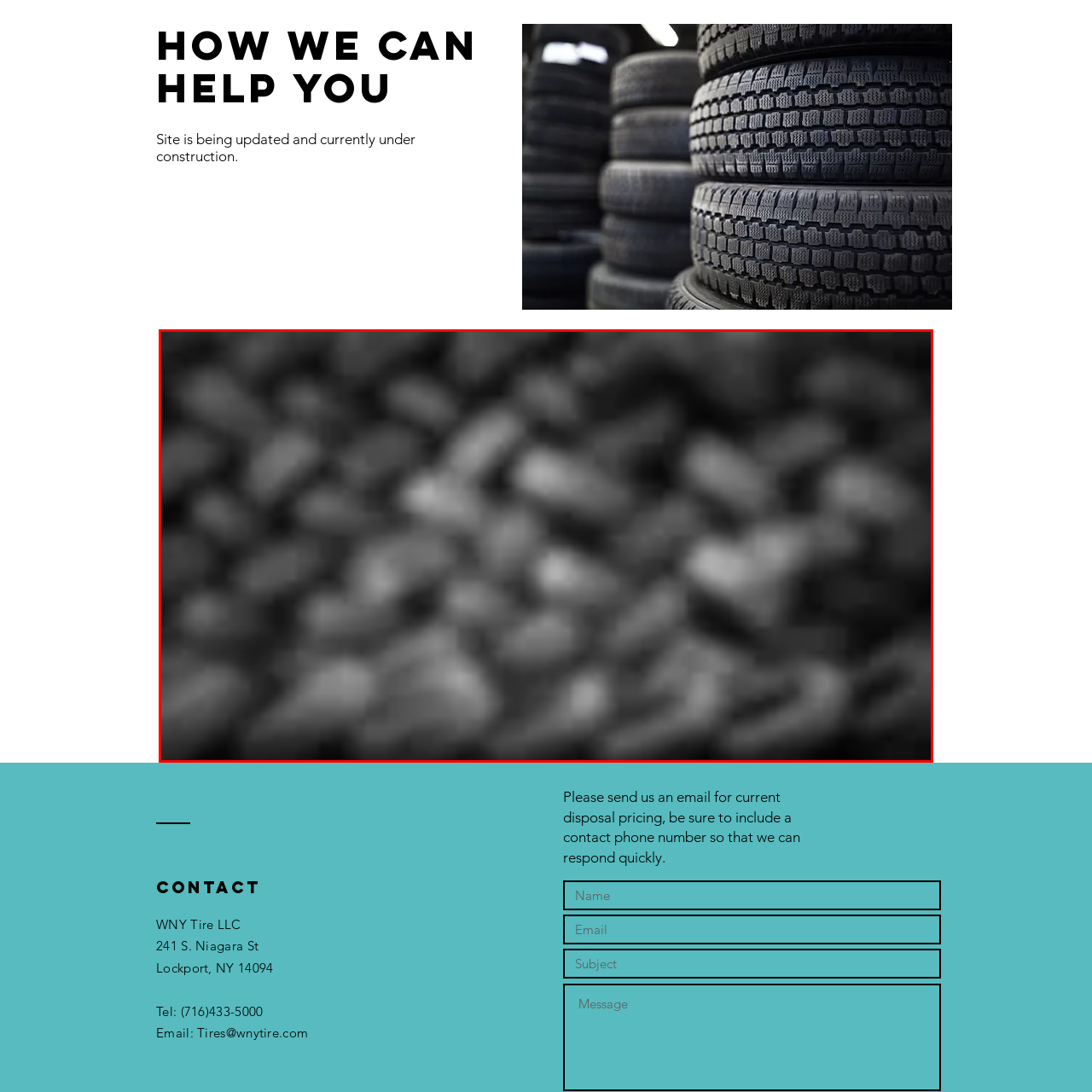Generate a comprehensive caption for the image that is marked by the red border.

The image captures a close-up view of a pile of tires, showcasing their textured surfaces and varied shapes. The composition is rich in contrast, highlighting the black rubber material, which appears weathered and worn, indicative of prior use. Shades of gray intermingle, creating a visually dynamic pattern as the tires overlap and are stacked upon each other. This intriguing display not only reflects the functional nature of tires but also evokes themes of recycling and disposal, aligning with broader conversations about environmental stewardship and waste management practices. The context suggests that these tires may be part of a recycling operation, emphasizing their significance in maintaining sustainability.